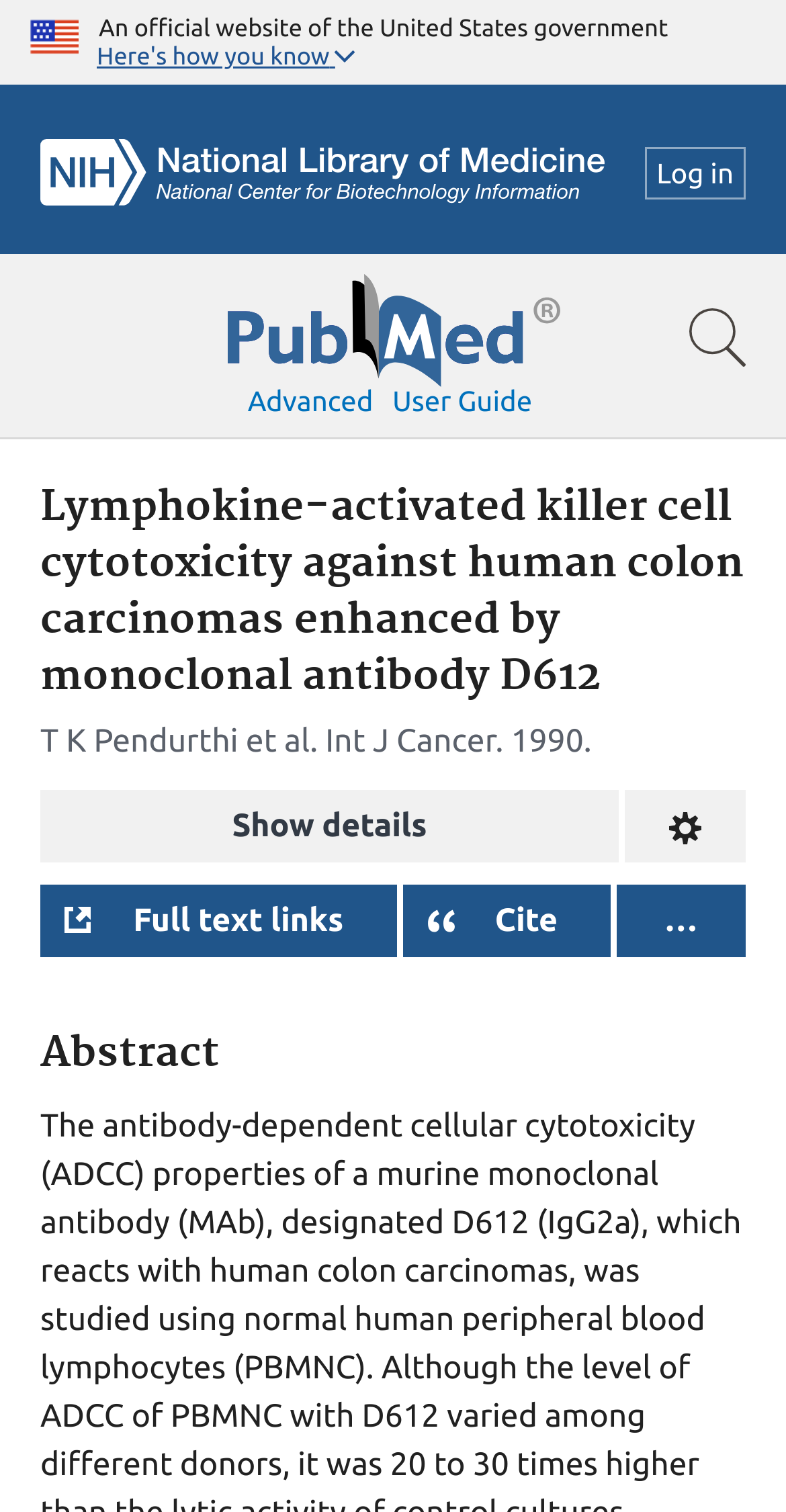What is the purpose of the button 'Show details'?
Give a single word or phrase answer based on the content of the image.

To show full article details